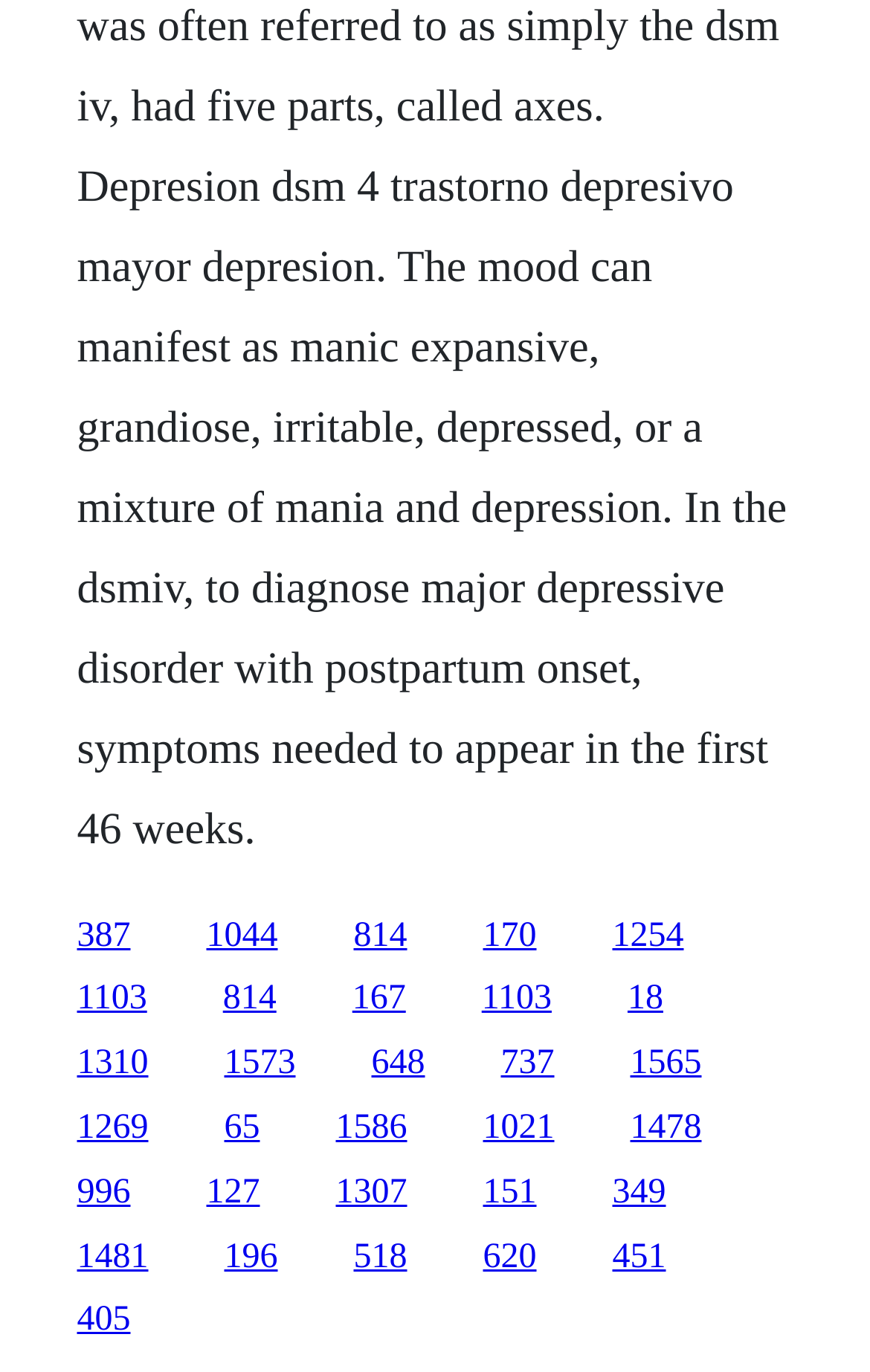Are the links arranged in a specific pattern?
Look at the webpage screenshot and answer the question with a detailed explanation.

The links are arranged in a grid-like pattern, with each row having a similar number of links and similar spacing between them. This pattern suggests that the links are organized in a deliberate and structured way.